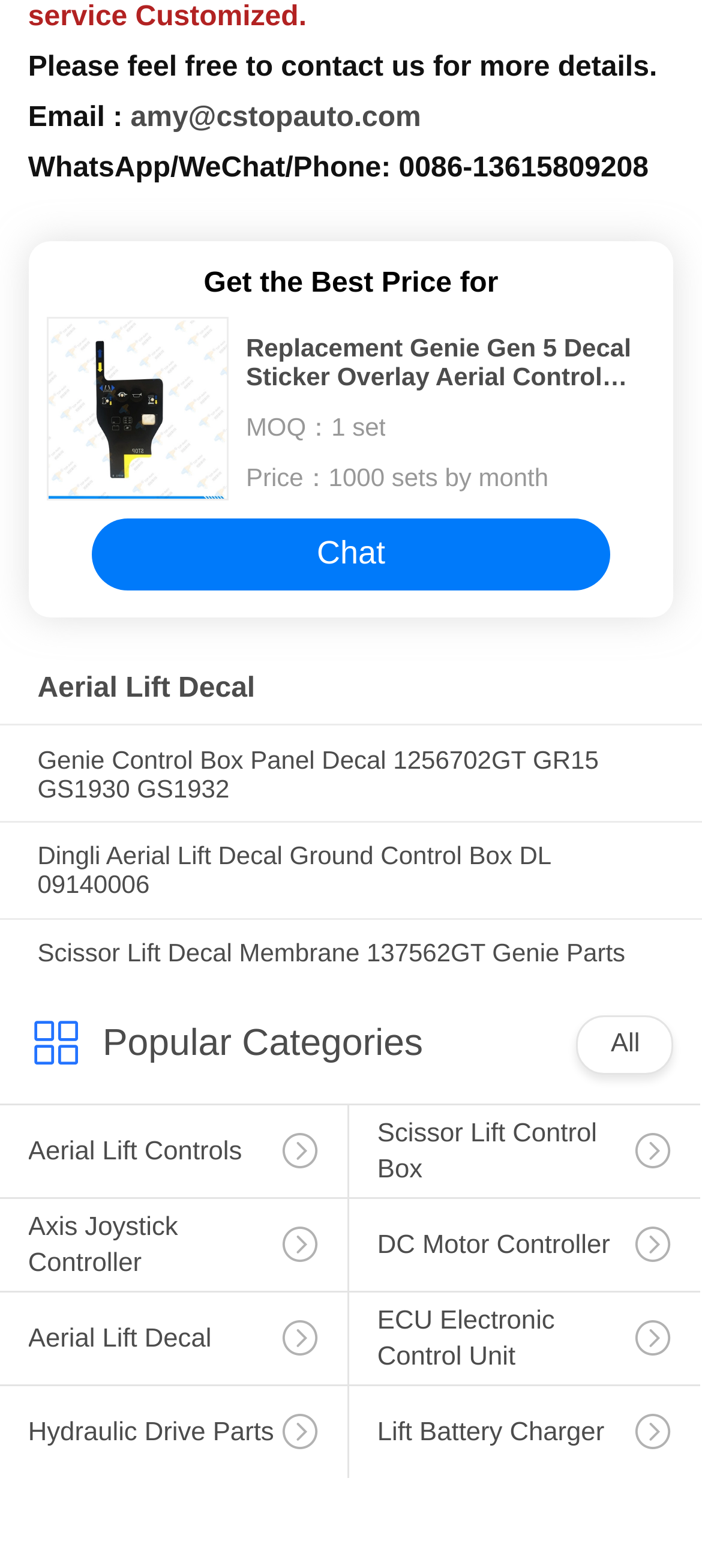Please identify the coordinates of the bounding box for the clickable region that will accomplish this instruction: "Browse 'Aerial Lift Controls'".

[0.0, 0.705, 0.495, 0.79]